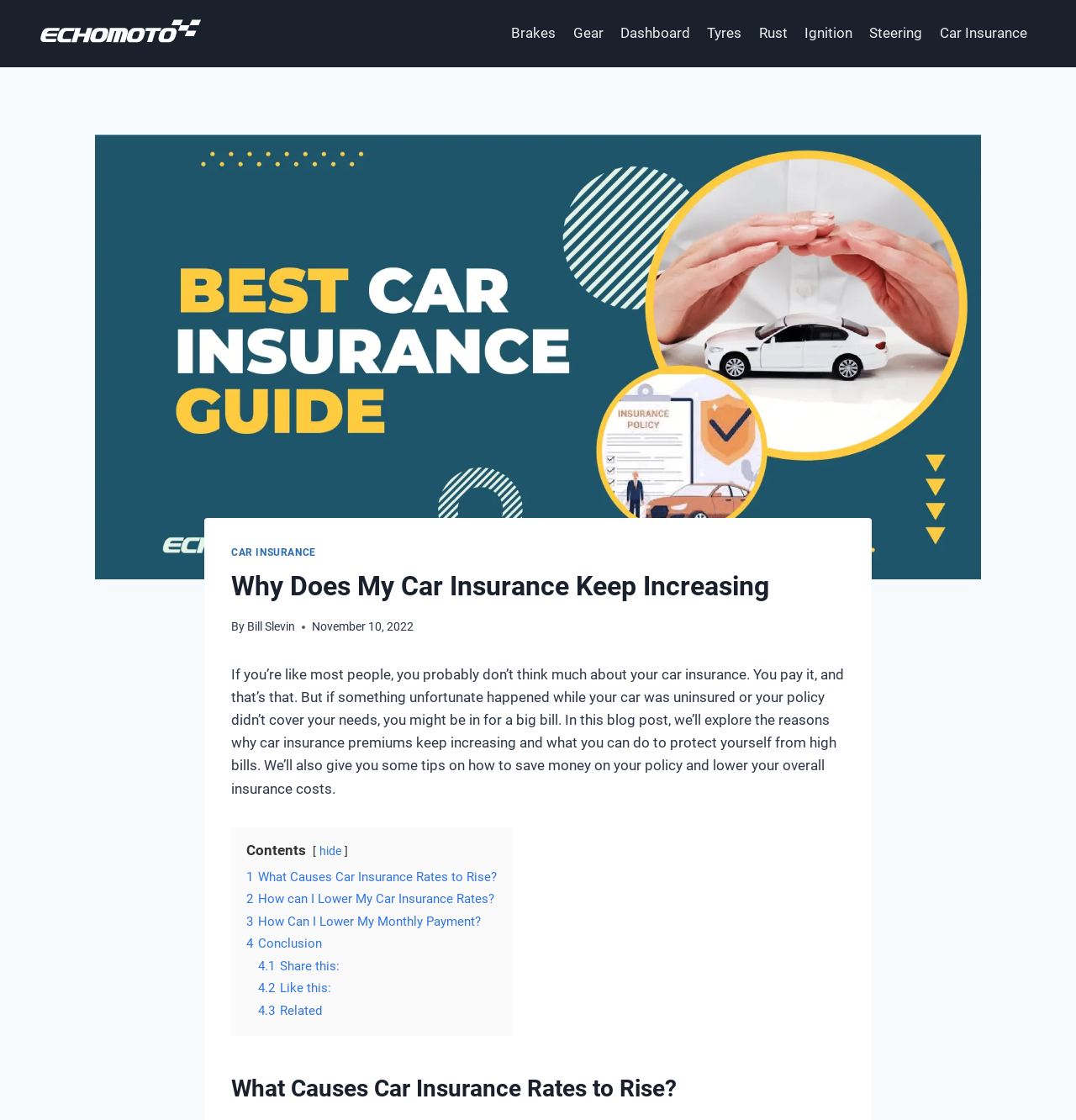What is the date of this blog post?
Based on the screenshot, provide a one-word or short-phrase response.

November 10, 2022